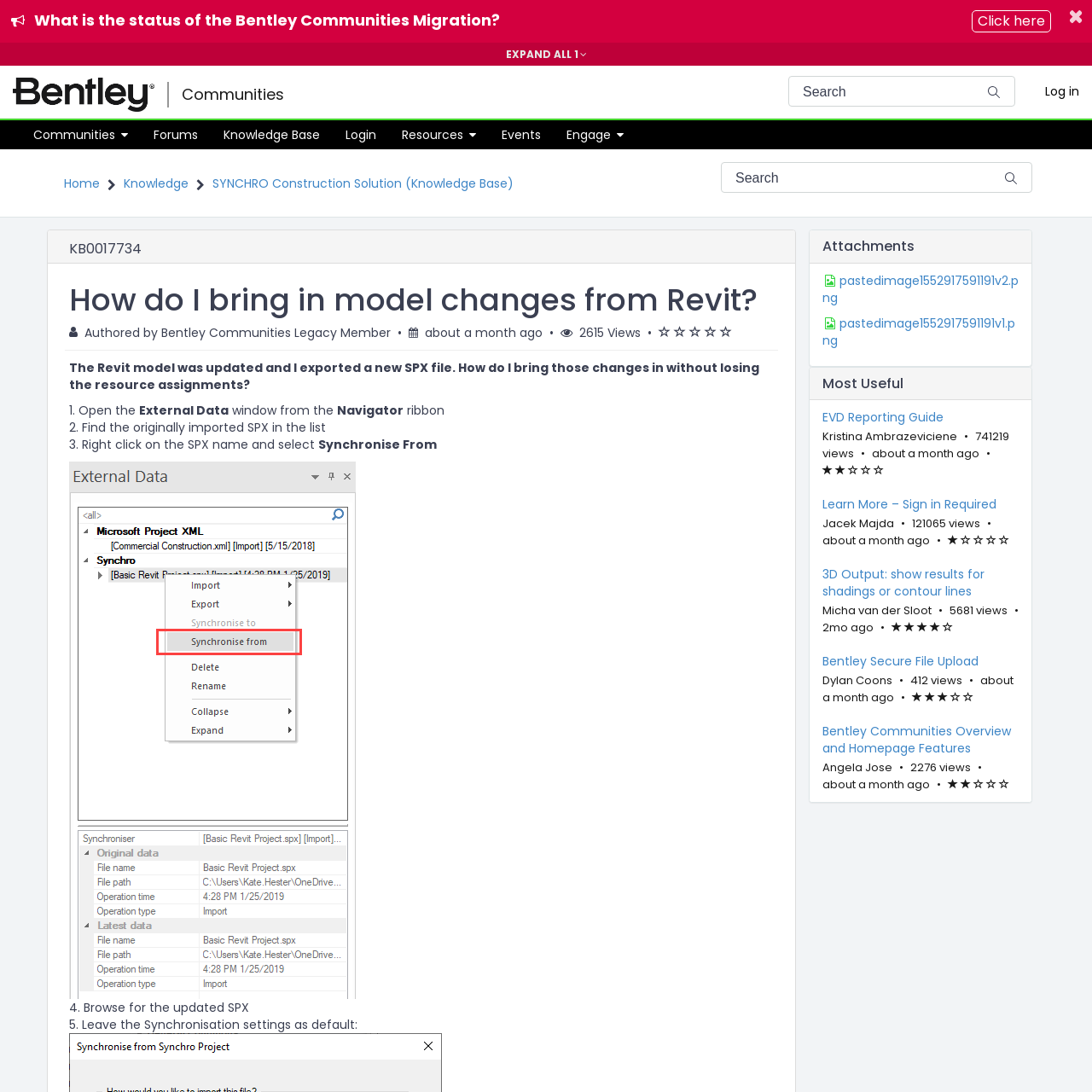Select the bounding box coordinates of the element I need to click to carry out the following instruction: "Click on the 'What is the status of the Bentley Communities Migration?' button".

[0.0, 0.0, 0.874, 0.039]